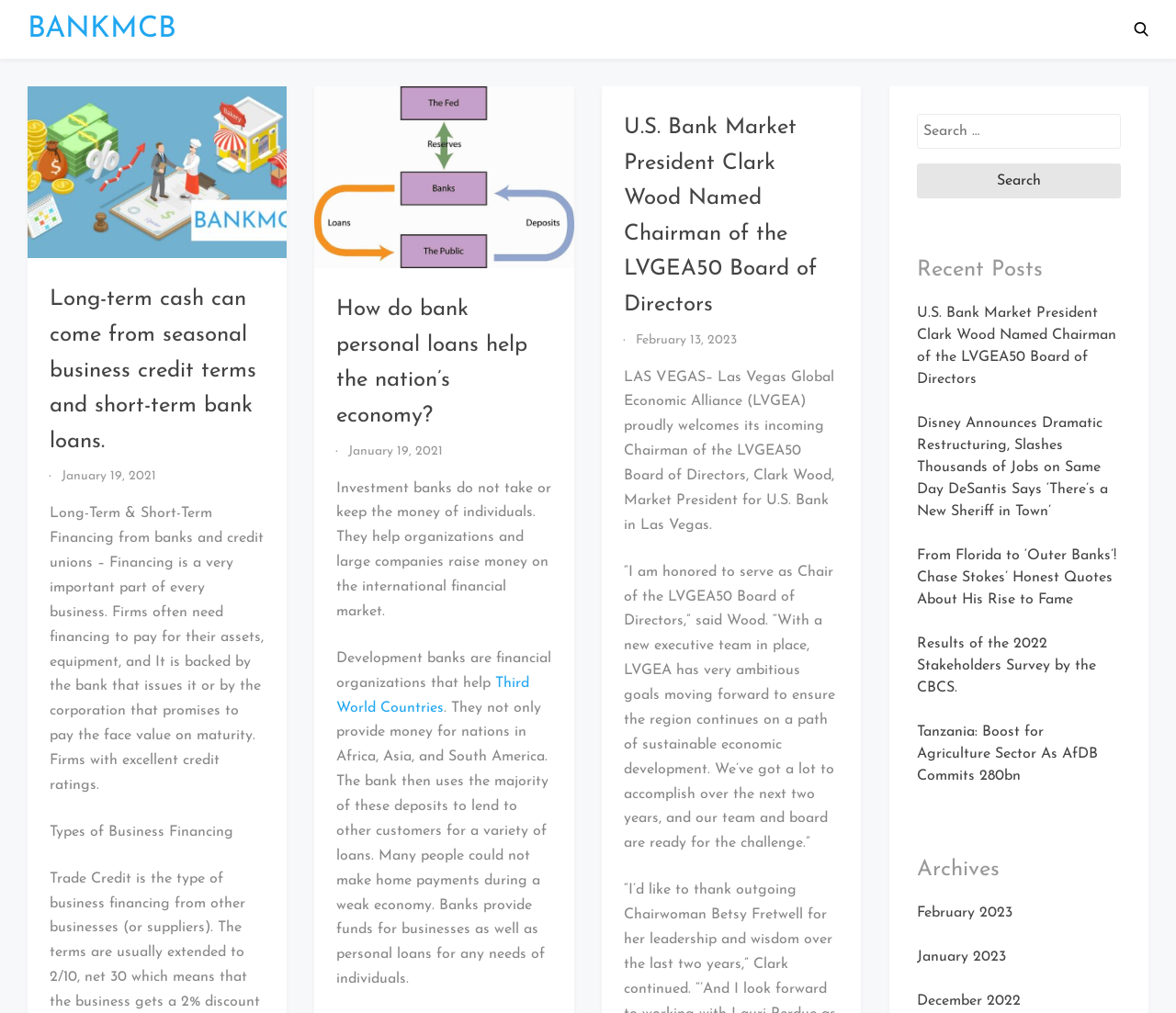Carefully observe the image and respond to the question with a detailed answer:
What is the main topic of this webpage?

Based on the content of the webpage, it appears to be focused on banking and finance, with articles and posts related to banking news, financial institutions, and economic development.